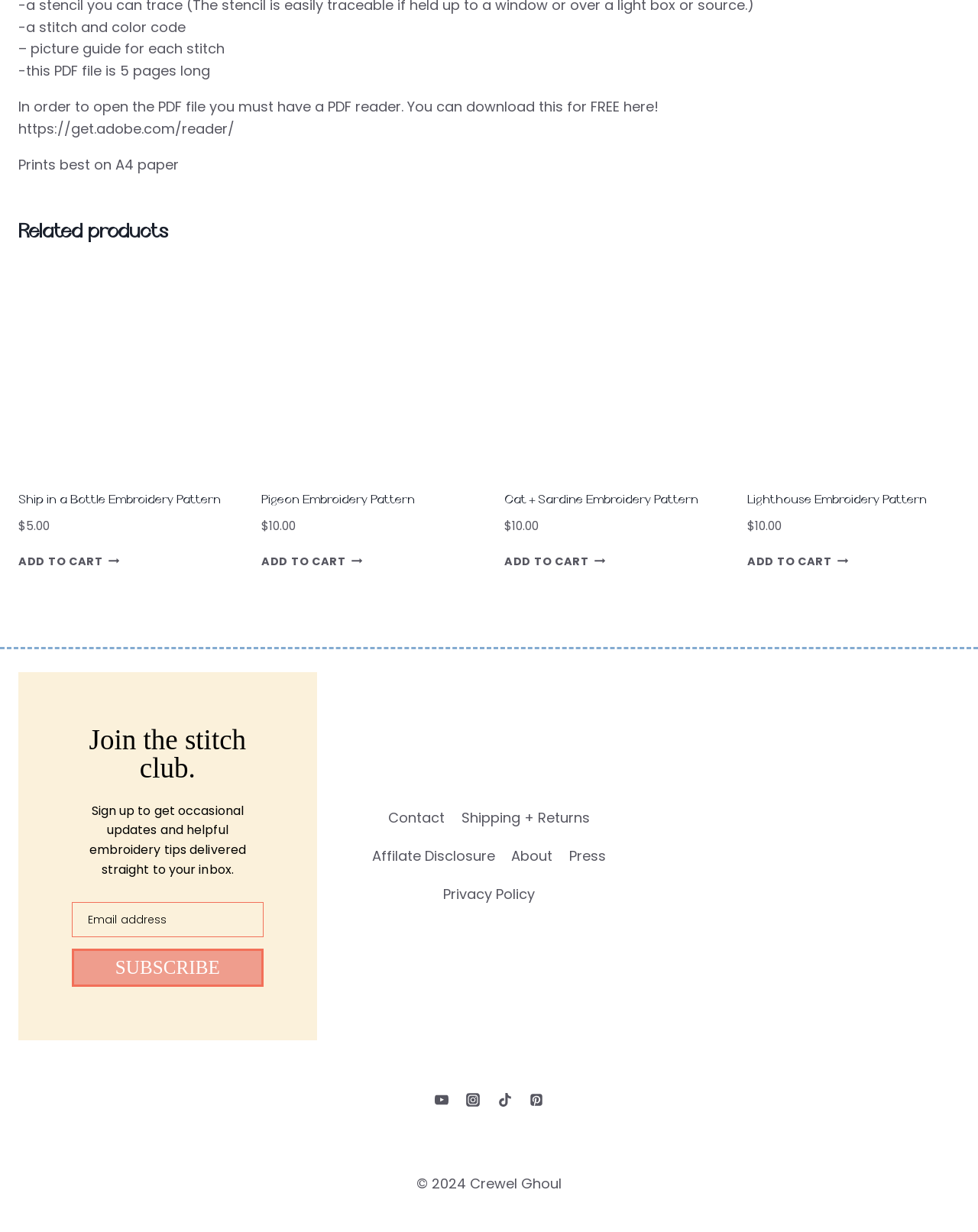What can you do with your email address on this webpage?
Please respond to the question thoroughly and include all relevant details.

The answer can be found in the text 'Join the stitch club.' and the 'SUBSCRIBE' button near the 'Email address' textbox, which indicates that you can subscribe with your email address on this webpage.